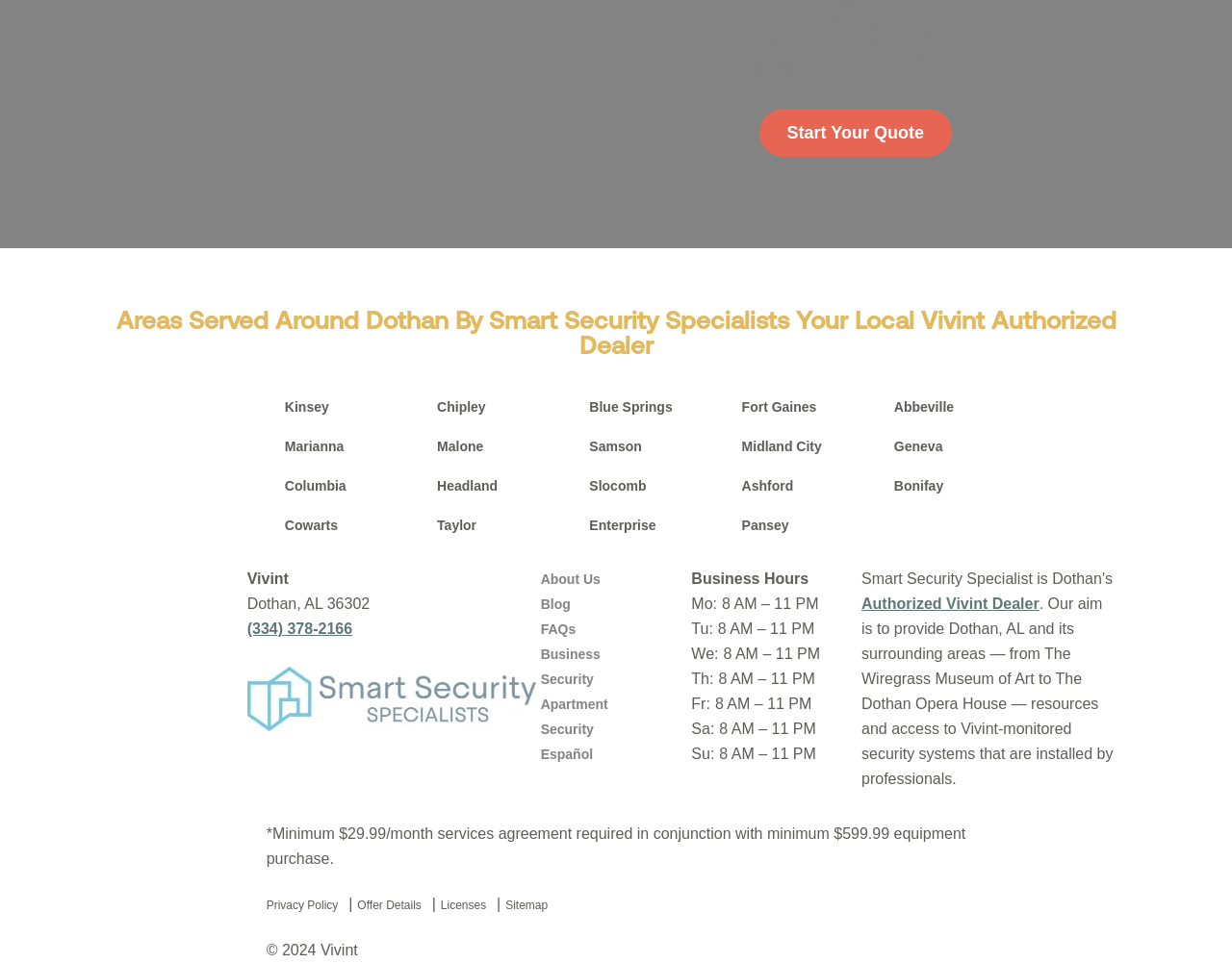Based on the image, please elaborate on the answer to the following question:
What are the business hours of the dealer?

I found the answer by looking at the static text 'Business Hours' and the corresponding hours listed below it, which are '8 AM – 11 PM' for Monday to Sunday.